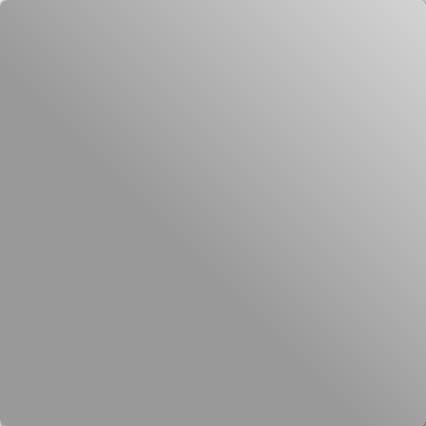Refer to the screenshot and answer the following question in detail:
What is depicted on the high-relief aluminum cartouches?

The caption explains that each pair of columns is highlighted by high-relief aluminum cartouches that showcase emblems of various heavy industries, including electrification, coal, oil, and metallurgy, which reflects the station's historical significance and Soviet-era construction aesthetics.